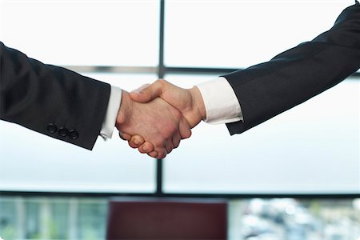What is visible in the background of the image?
Using the image, provide a concise answer in one word or a short phrase.

Urban environment